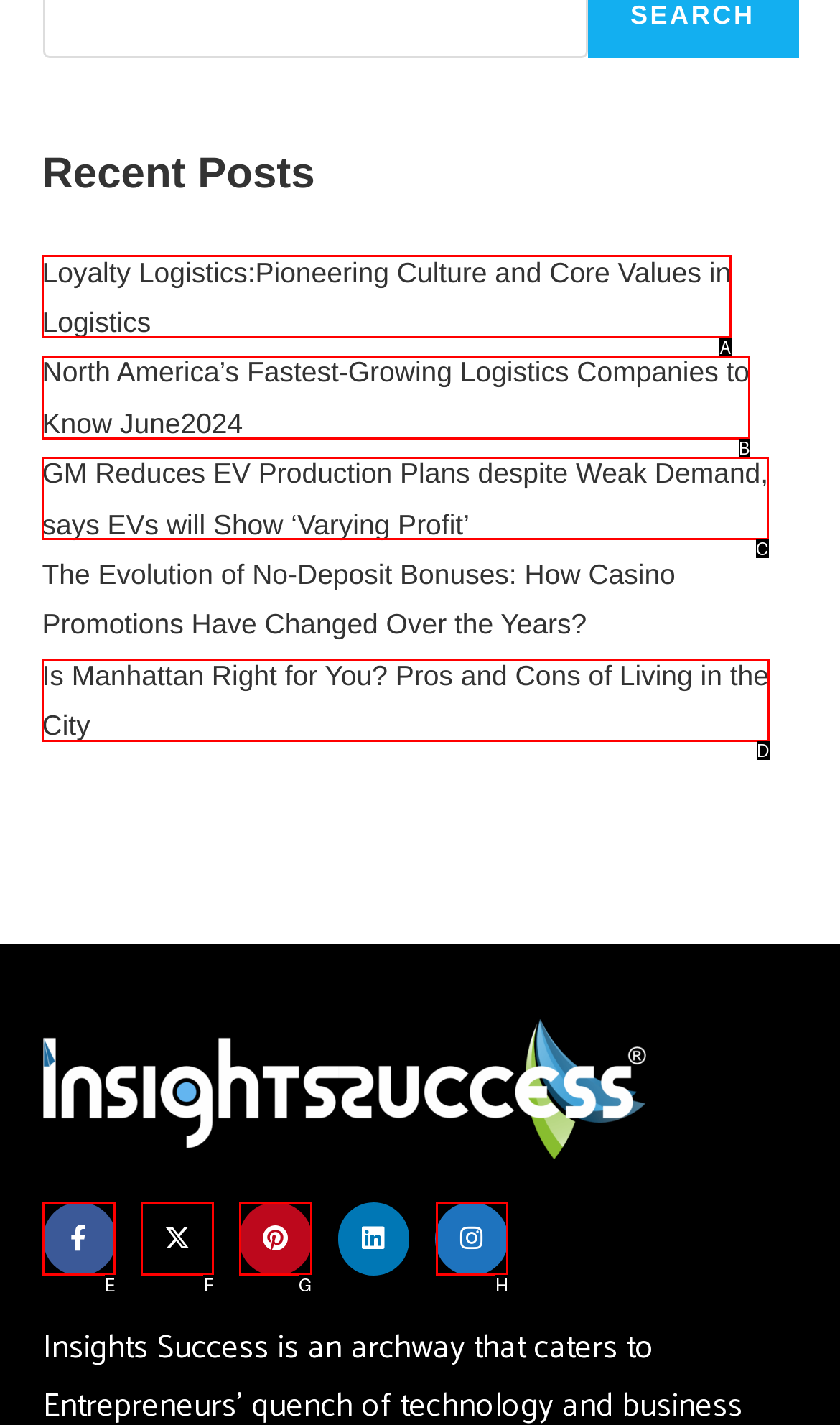Tell me which option I should click to complete the following task: Share on Facebook Answer with the option's letter from the given choices directly.

E